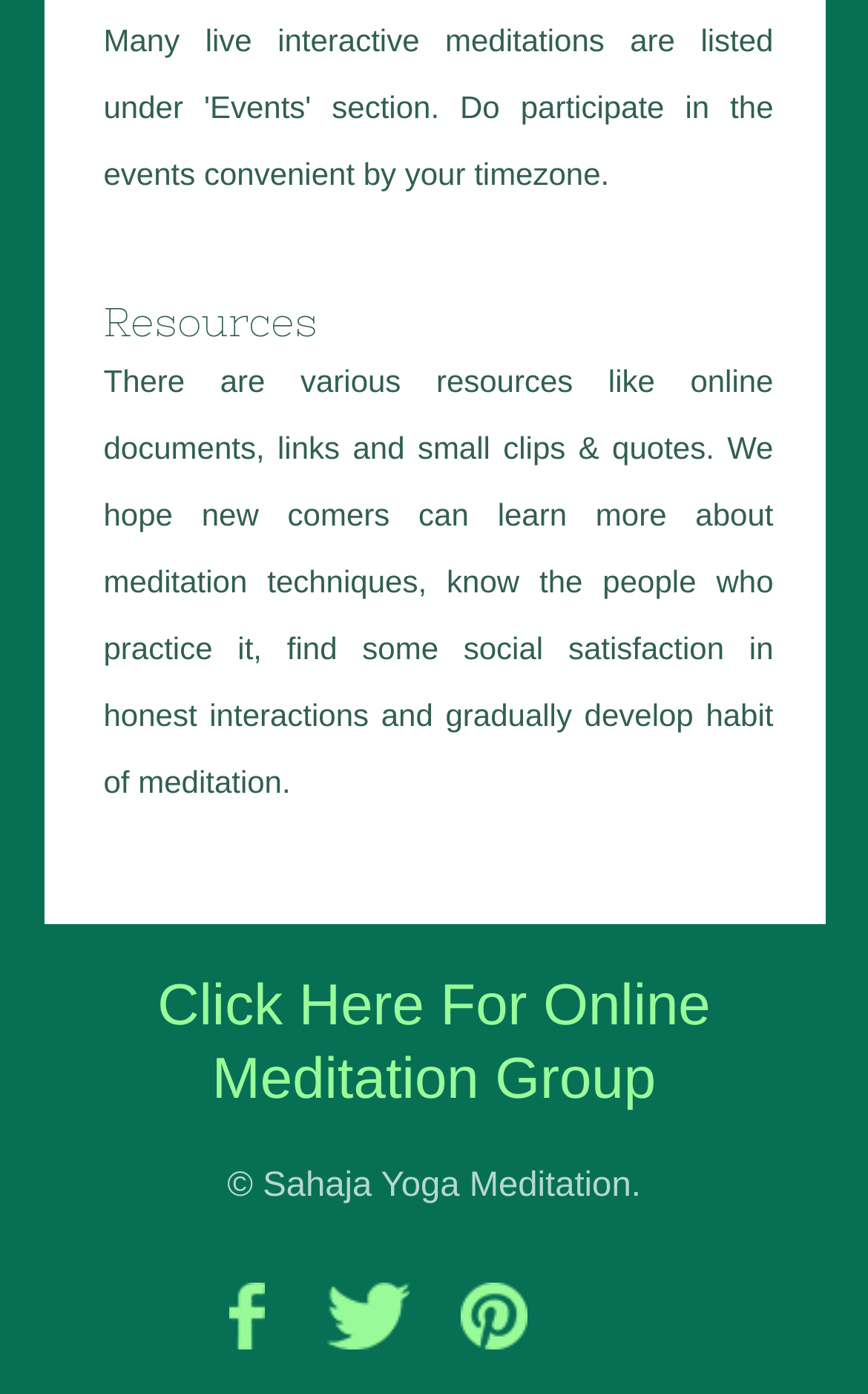What is the copyright notice at the bottom of the webpage?
Kindly give a detailed and elaborate answer to the question.

The copyright notice at the bottom of the webpage indicates that the content and resources provided on this webpage are owned by Sahaja Yoga Meditation, which is likely to be the organization or community behind this webpage.